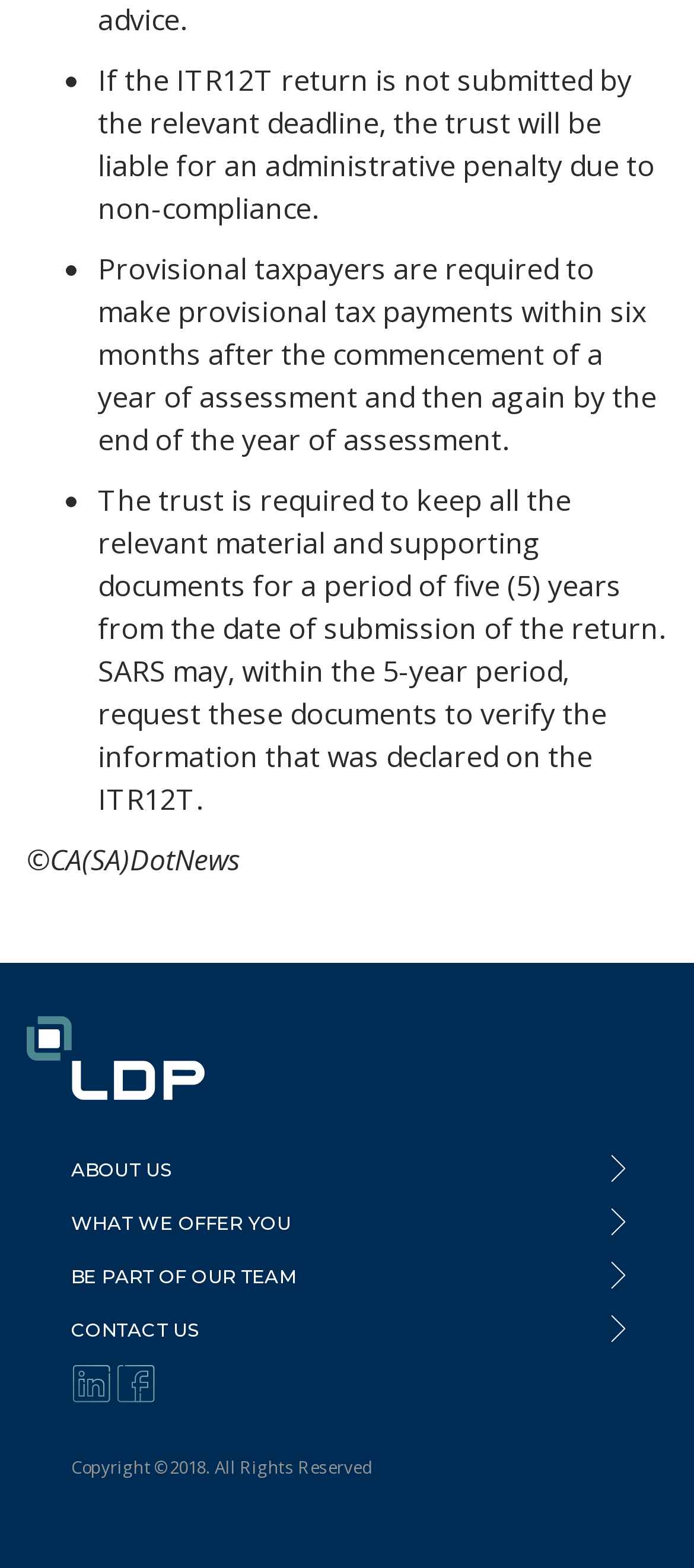How many social media links are at the bottom of the webpage?
Answer the question with a detailed explanation, including all necessary information.

The webpage has two social media links at the bottom, which are Linkedin and Facebook.